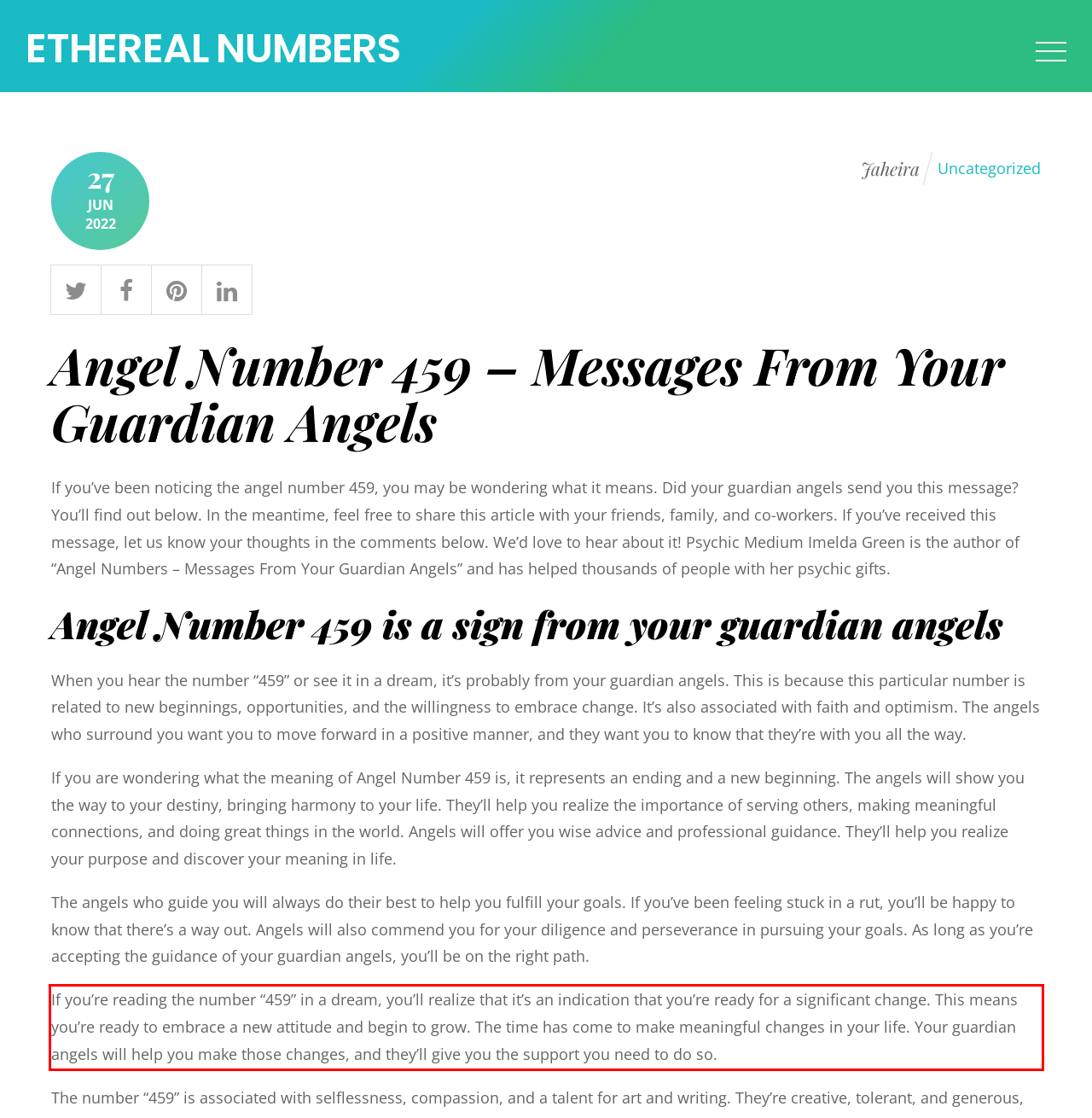Given a webpage screenshot with a red bounding box, perform OCR to read and deliver the text enclosed by the red bounding box.

If you’re reading the number “459” in a dream, you’ll realize that it’s an indication that you’re ready for a significant change. This means you’re ready to embrace a new attitude and begin to grow. The time has come to make meaningful changes in your life. Your guardian angels will help you make those changes, and they’ll give you the support you need to do so.